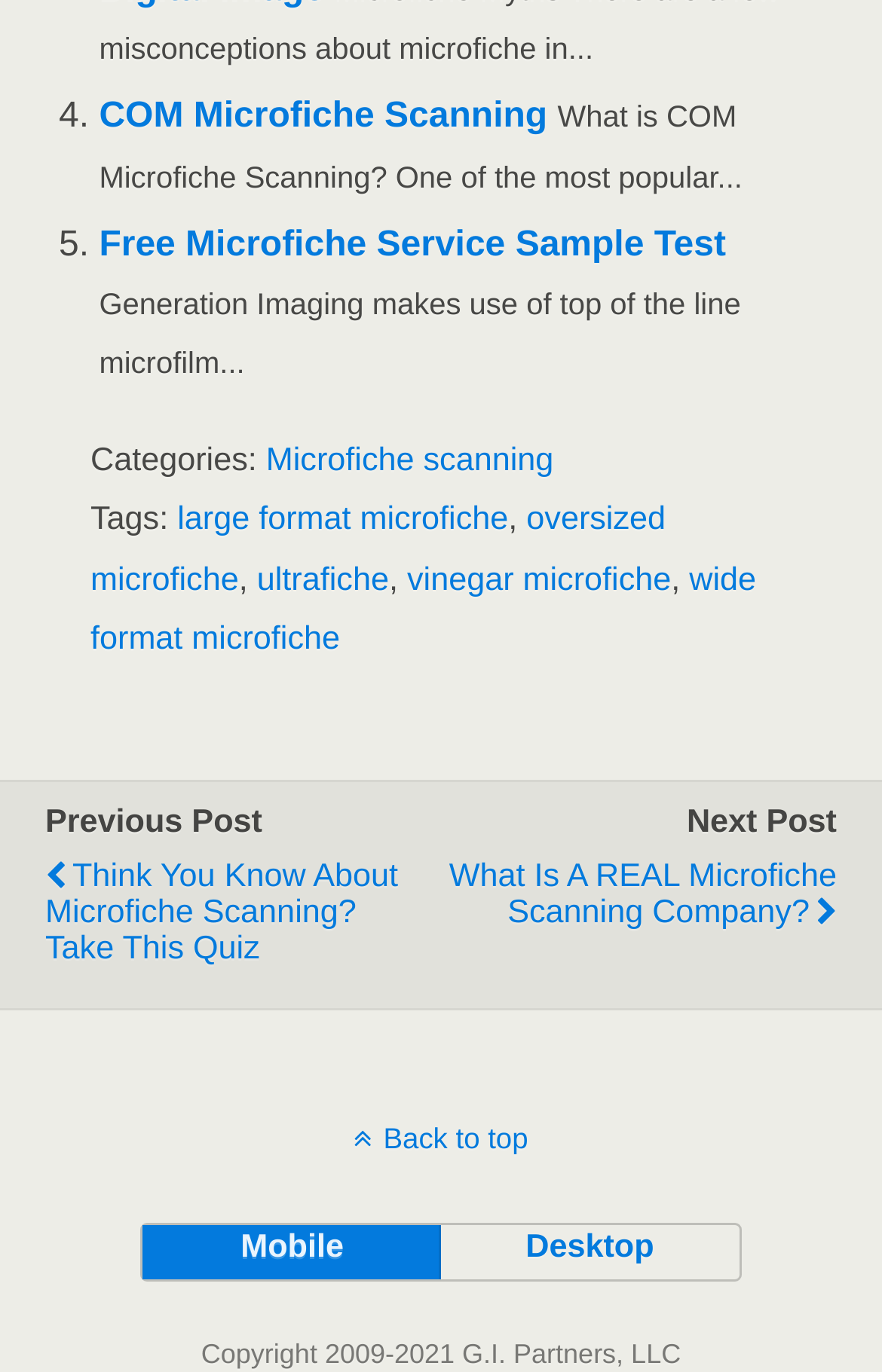Pinpoint the bounding box coordinates of the clickable element to carry out the following instruction: "Switch to Mobile view."

[0.163, 0.894, 0.5, 0.933]